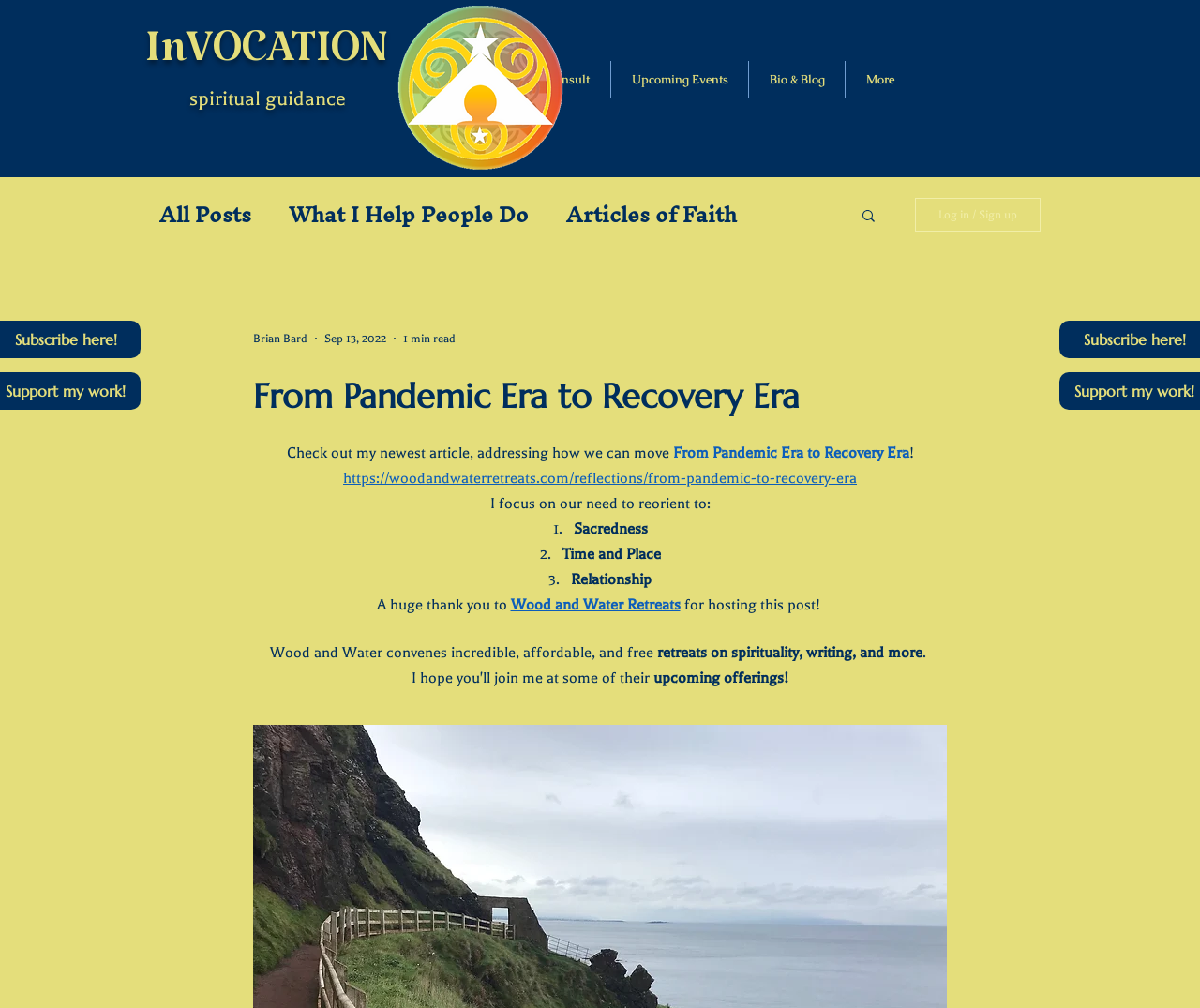Find the bounding box coordinates for the area that should be clicked to accomplish the instruction: "Check out the 'Upcoming Events'".

[0.509, 0.06, 0.623, 0.098]